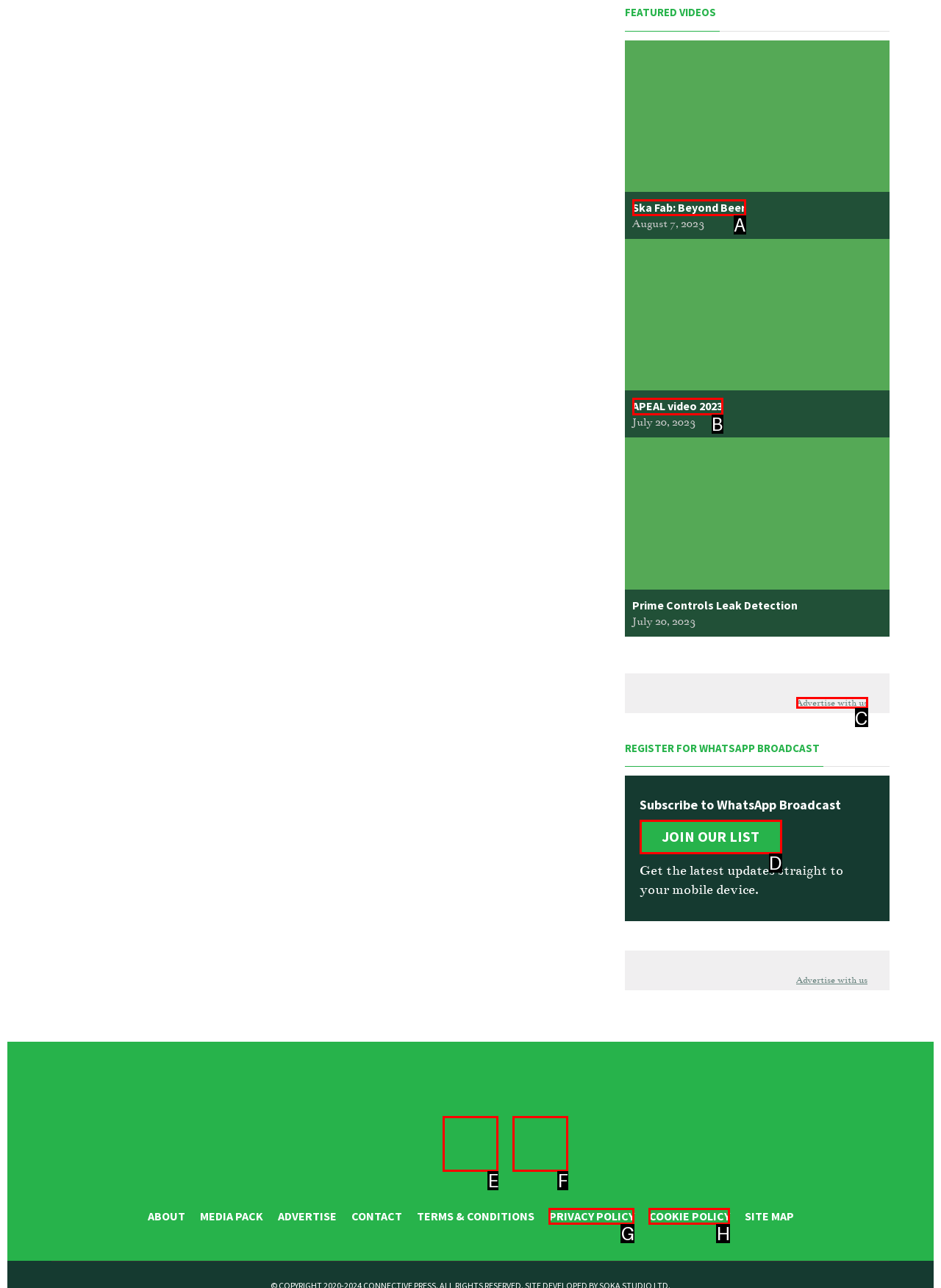Determine the HTML element to be clicked to complete the task: View the 'APEAL video 2023' video. Answer by giving the letter of the selected option.

B